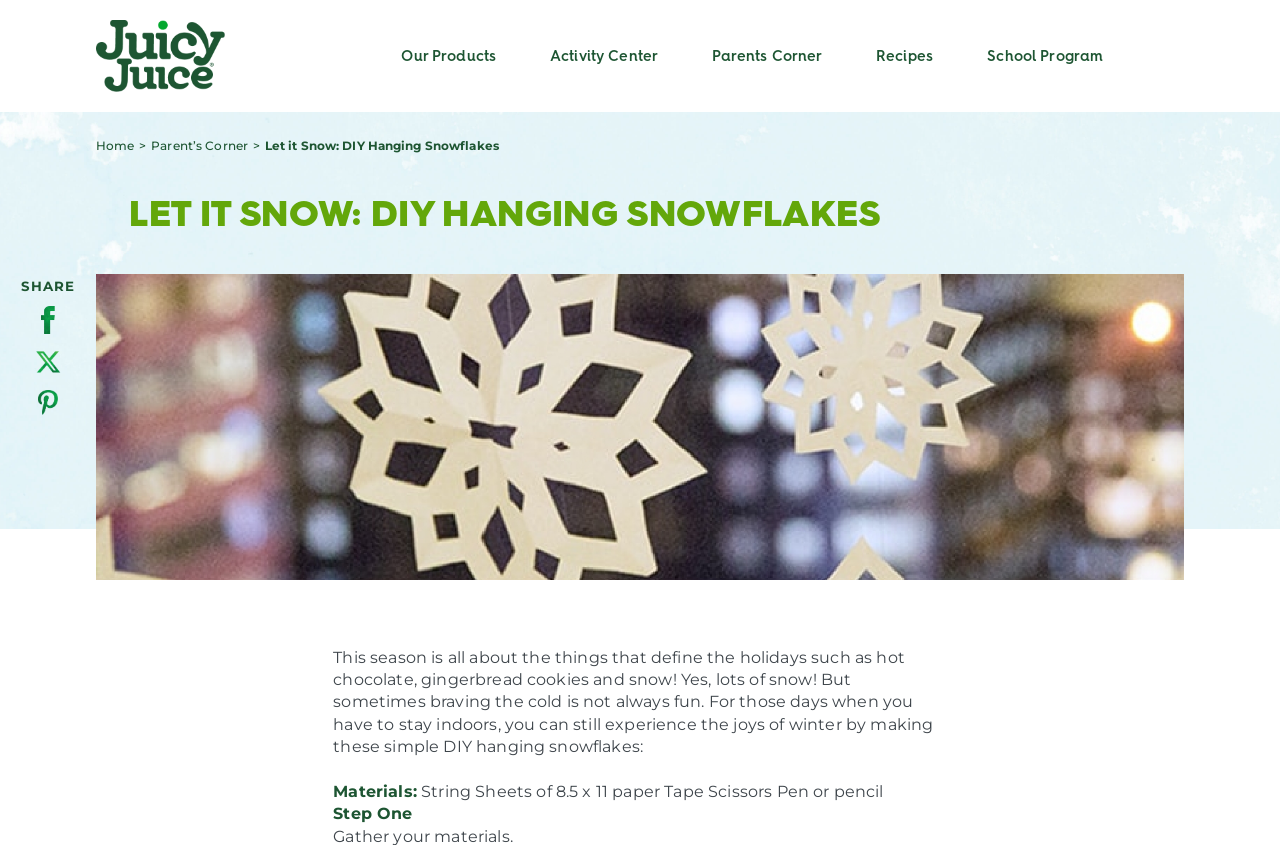What is the first step in the DIY project? Observe the screenshot and provide a one-word or short phrase answer.

Step One